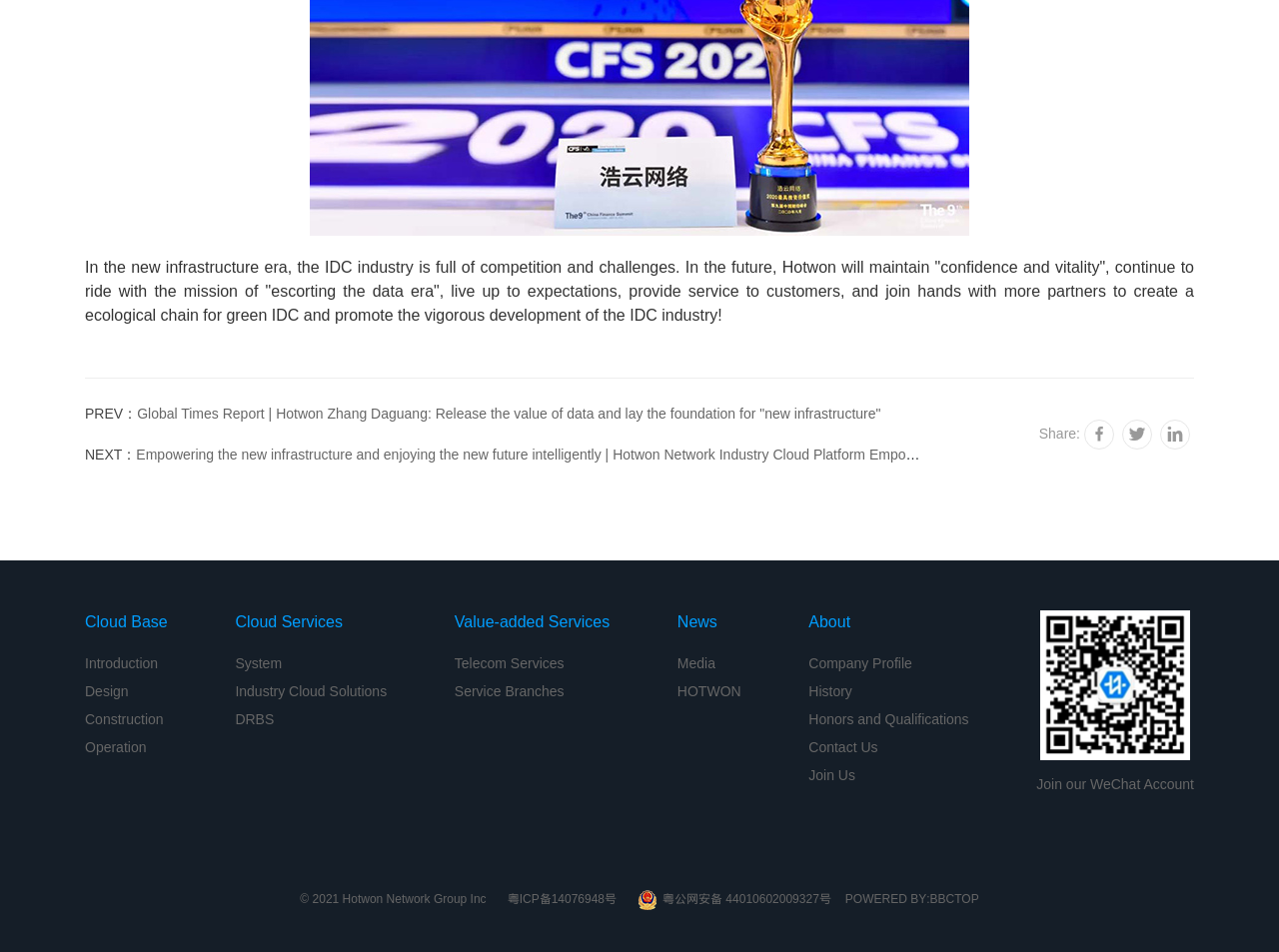Please locate the bounding box coordinates for the element that should be clicked to achieve the following instruction: "Visit the IBS Granada website". Ensure the coordinates are given as four float numbers between 0 and 1, i.e., [left, top, right, bottom].

None